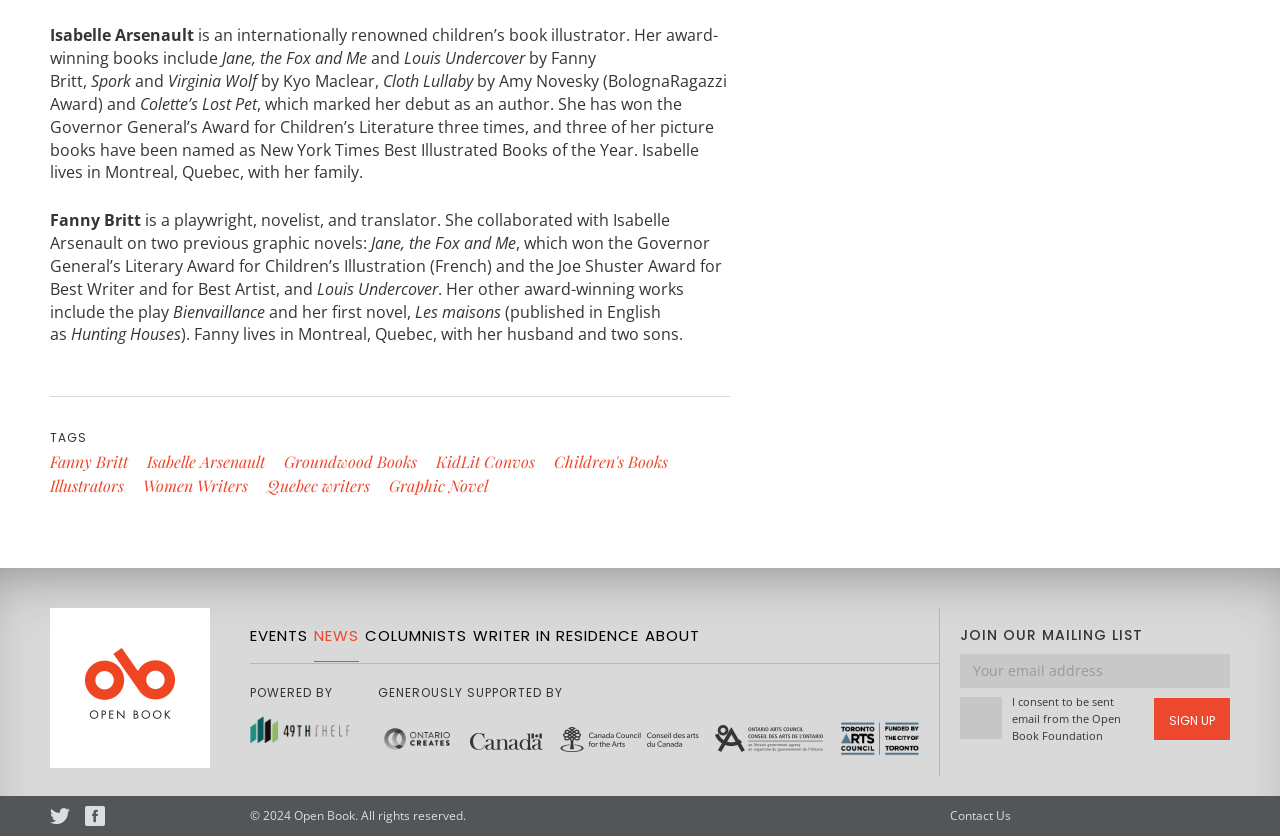Determine the bounding box coordinates for the HTML element described here: "alt="Canada Council for the Arts"".

[0.436, 0.87, 0.548, 0.893]